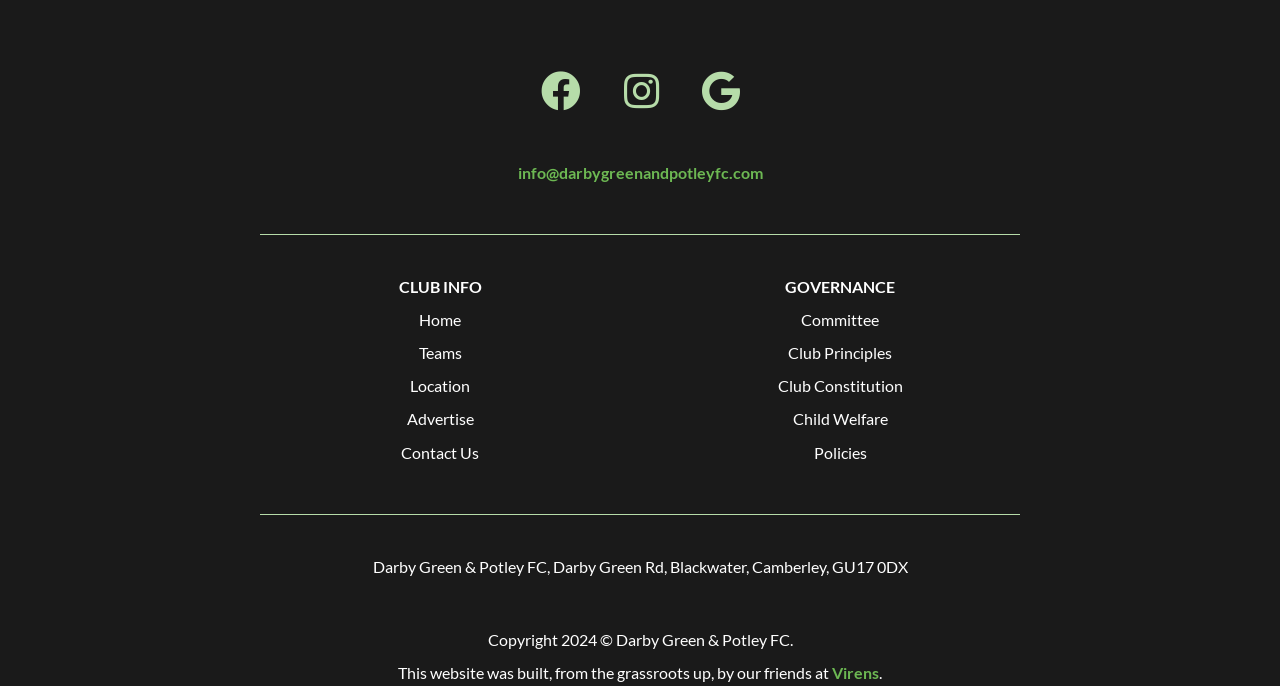Find the bounding box coordinates of the element you need to click on to perform this action: 'Contact the club via email'. The coordinates should be represented by four float values between 0 and 1, in the format [left, top, right, bottom].

[0.404, 0.241, 0.596, 0.269]